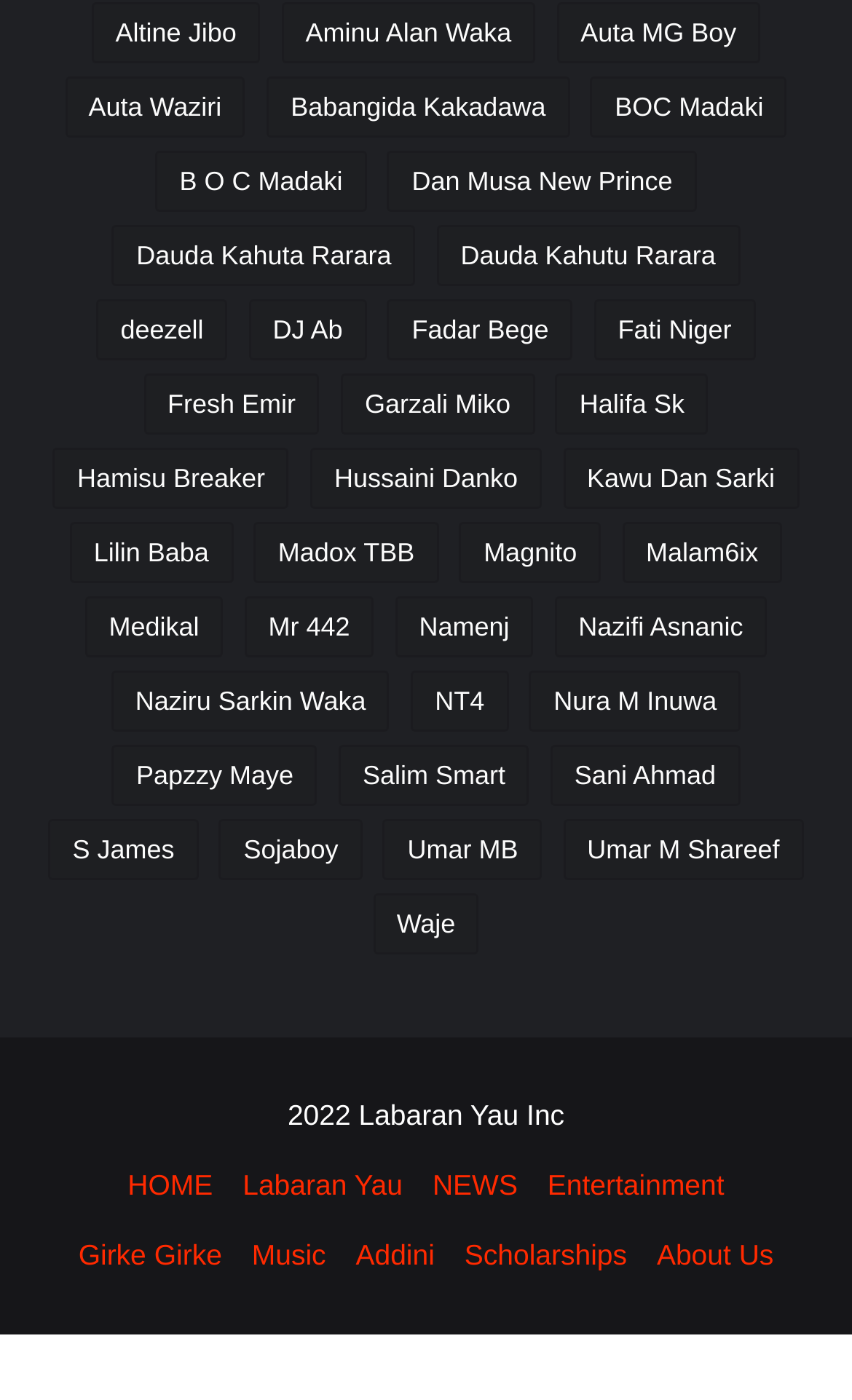Please specify the bounding box coordinates in the format (top-left x, top-left y, bottom-right x, bottom-right y), with all values as floating point numbers between 0 and 1. Identify the bounding box of the UI element described by: Entertainment

[0.643, 0.835, 0.85, 0.859]